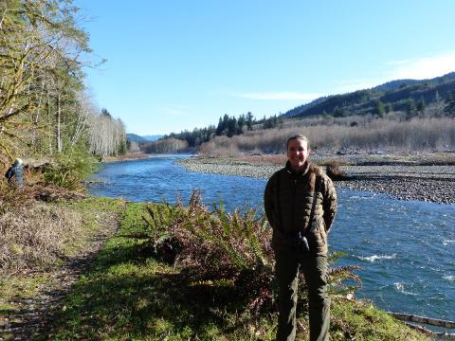Answer the question below using just one word or a short phrase: 
What is the color of the sky in the image?

Blue